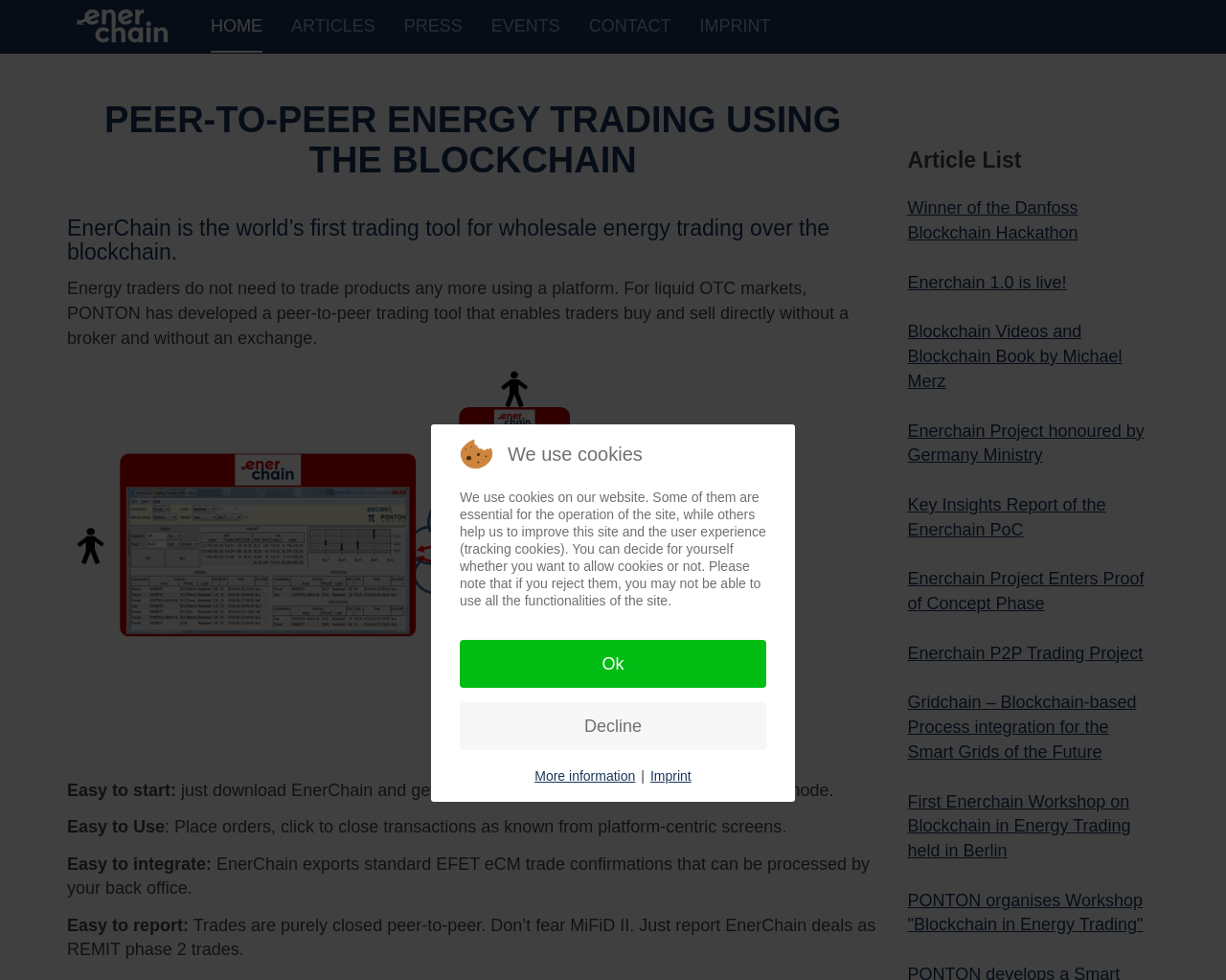Pinpoint the bounding box coordinates of the element you need to click to execute the following instruction: "Learn more about EnerChain". The bounding box should be represented by four float numbers between 0 and 1, in the format [left, top, right, bottom].

[0.055, 0.0, 0.148, 0.053]